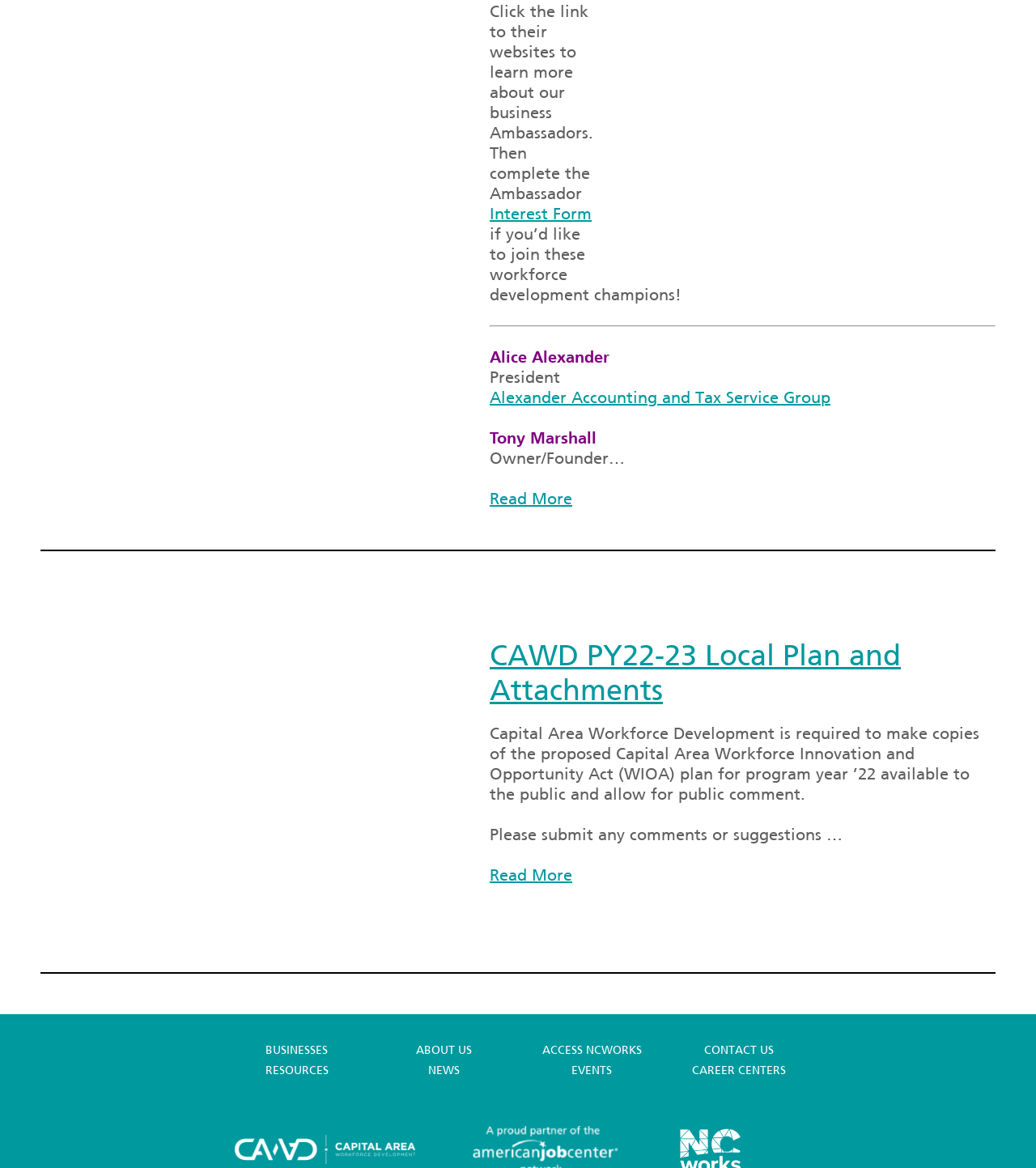Could you provide the bounding box coordinates for the portion of the screen to click to complete this instruction: "View the CAWD PY22-23 Local Plan and Attachments"?

[0.473, 0.546, 0.87, 0.606]